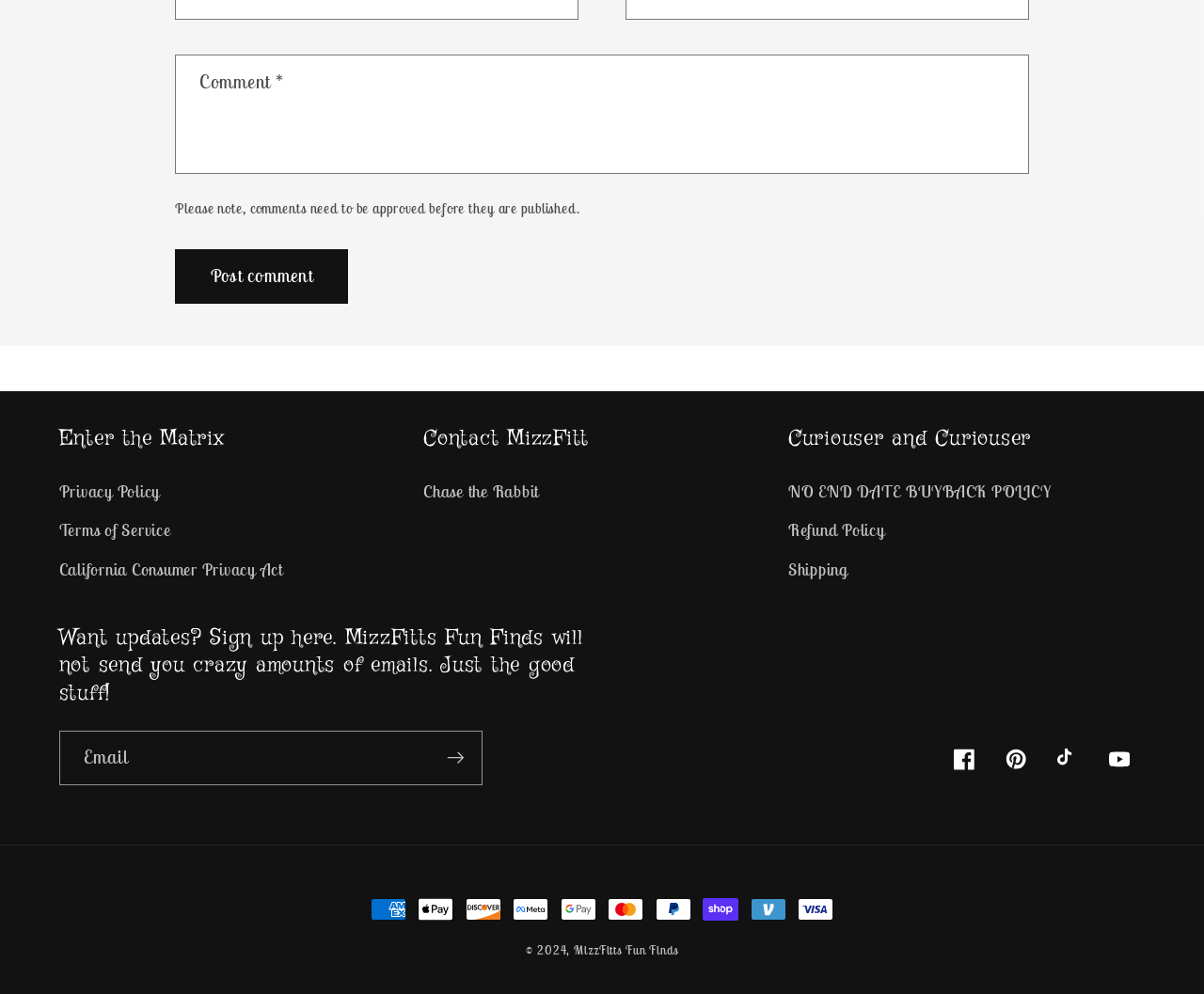Locate the bounding box of the UI element defined by this description: "MizzFitts Fun Finds". The coordinates should be given as four float numbers between 0 and 1, formatted as [left, top, right, bottom].

[0.477, 0.948, 0.563, 0.964]